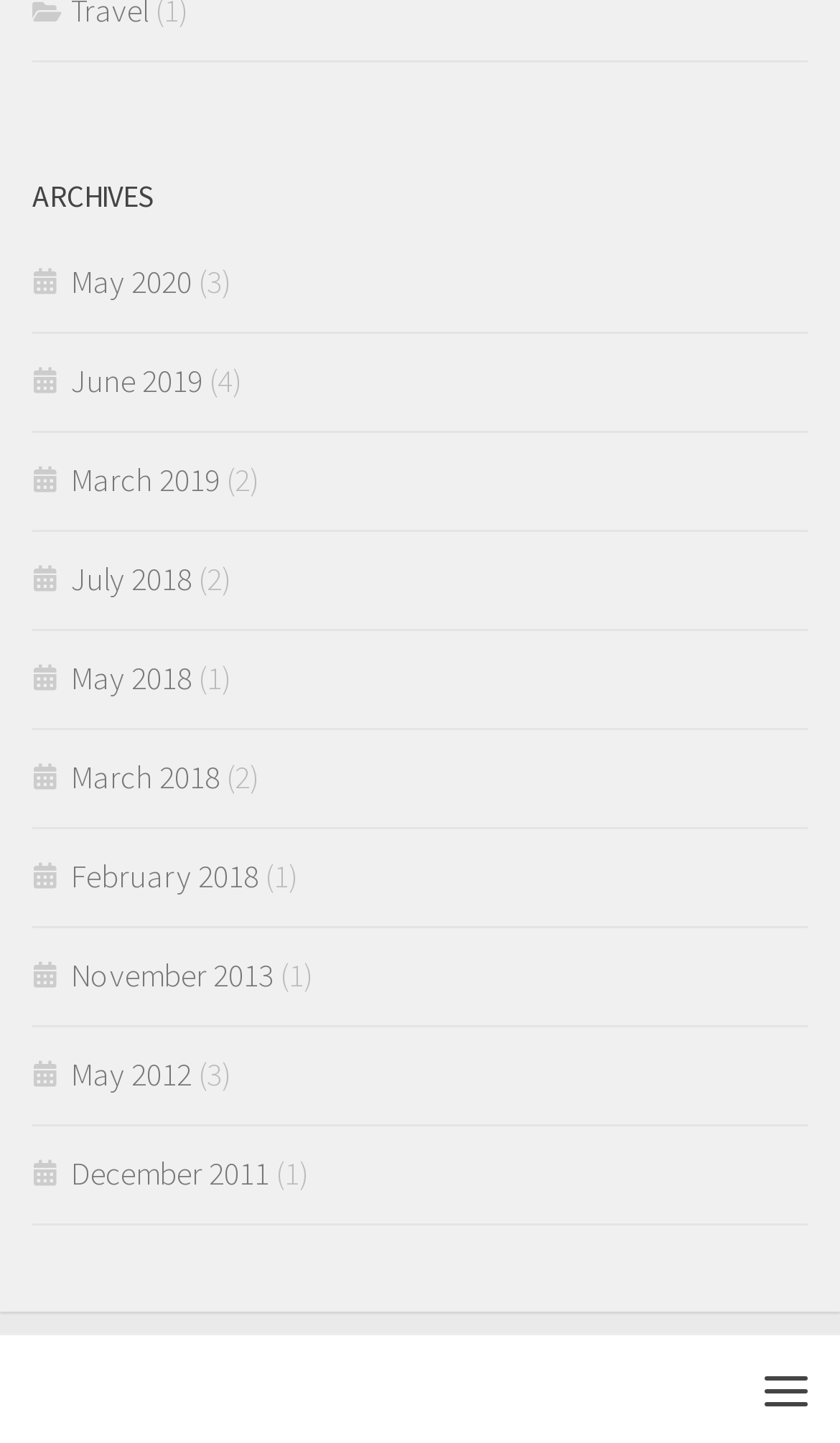How many archives are available for May?
Answer the question based on the image using a single word or a brief phrase.

2